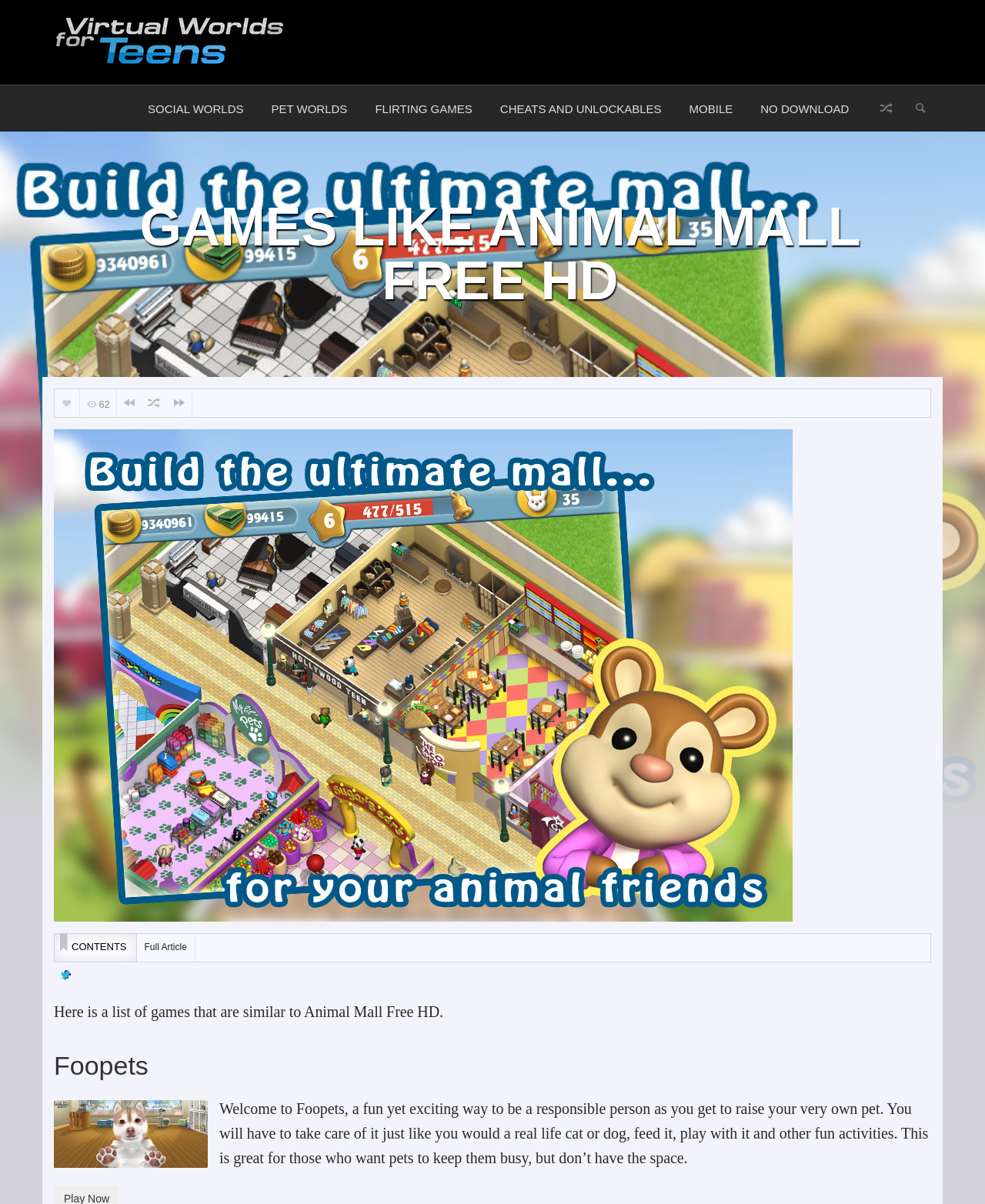Based on the description "alt="Virtual Worlds for Teens"", find the bounding box of the specified UI element.

[0.055, 0.021, 0.289, 0.031]